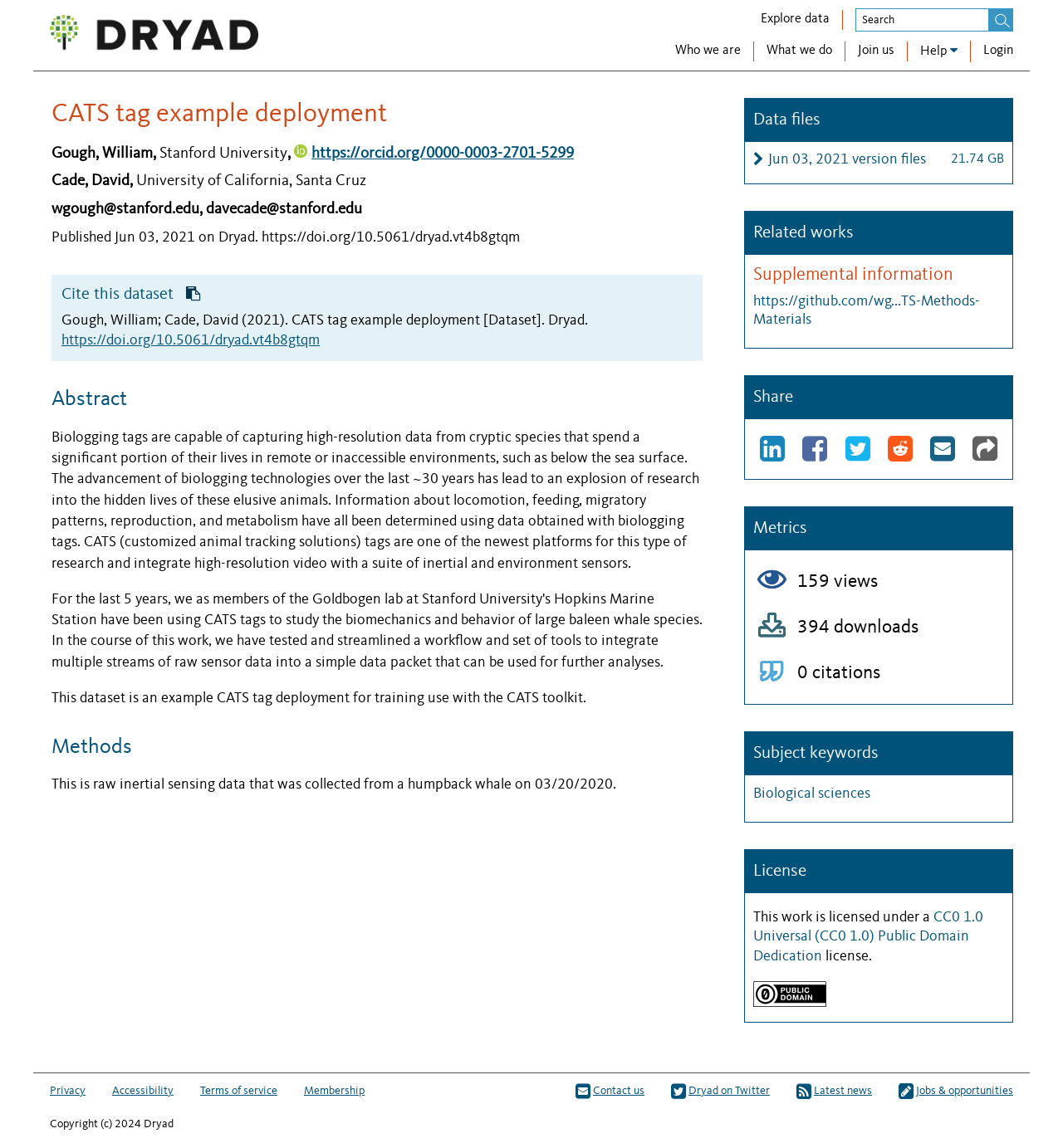Determine the bounding box coordinates of the section to be clicked to follow the instruction: "Search Dryad data". The coordinates should be given as four float numbers between 0 and 1, formatted as [left, top, right, bottom].

[0.805, 0.007, 0.932, 0.027]